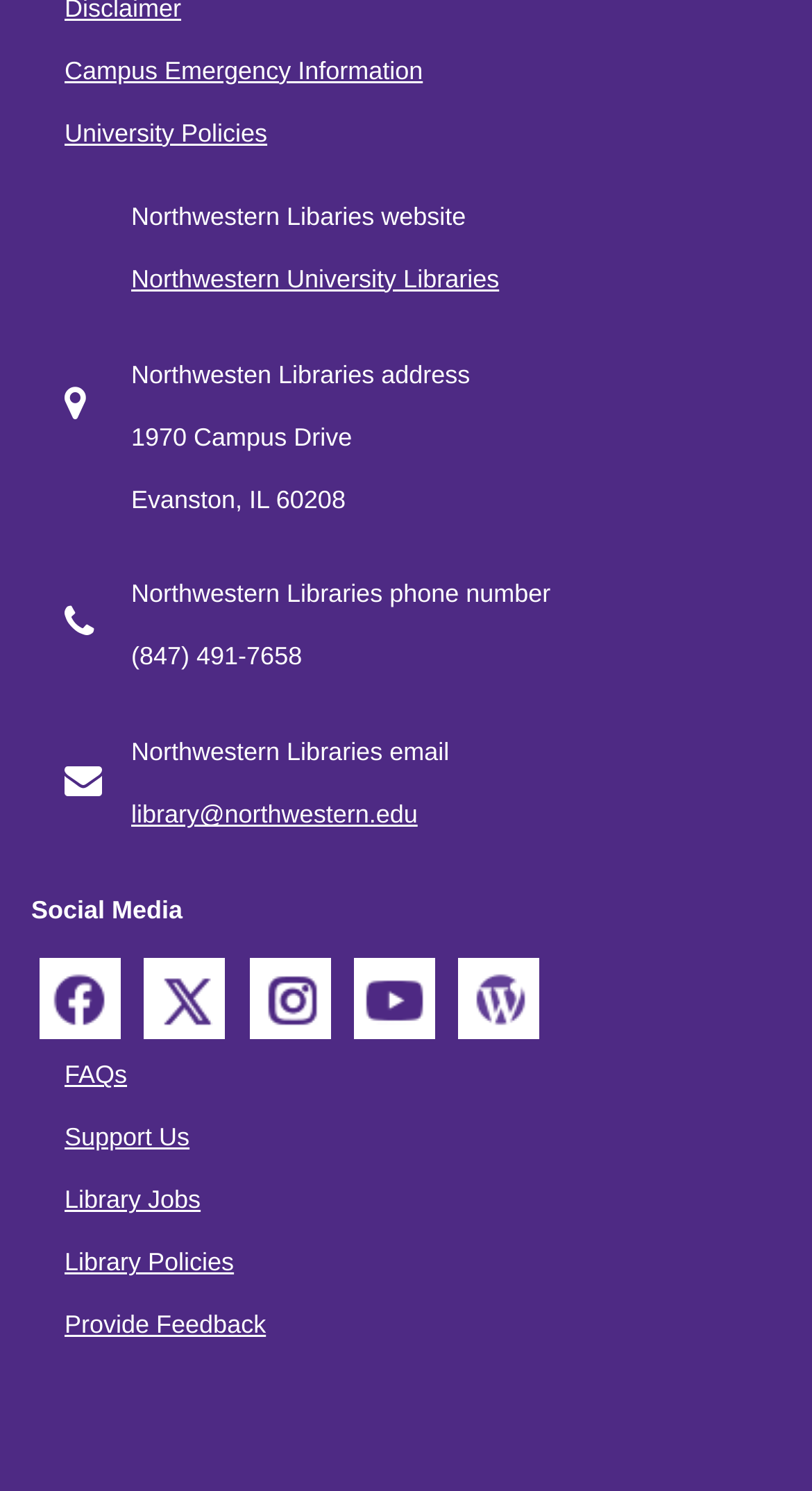Based on the element description "FAQs", predict the bounding box coordinates of the UI element.

[0.079, 0.712, 0.156, 0.731]